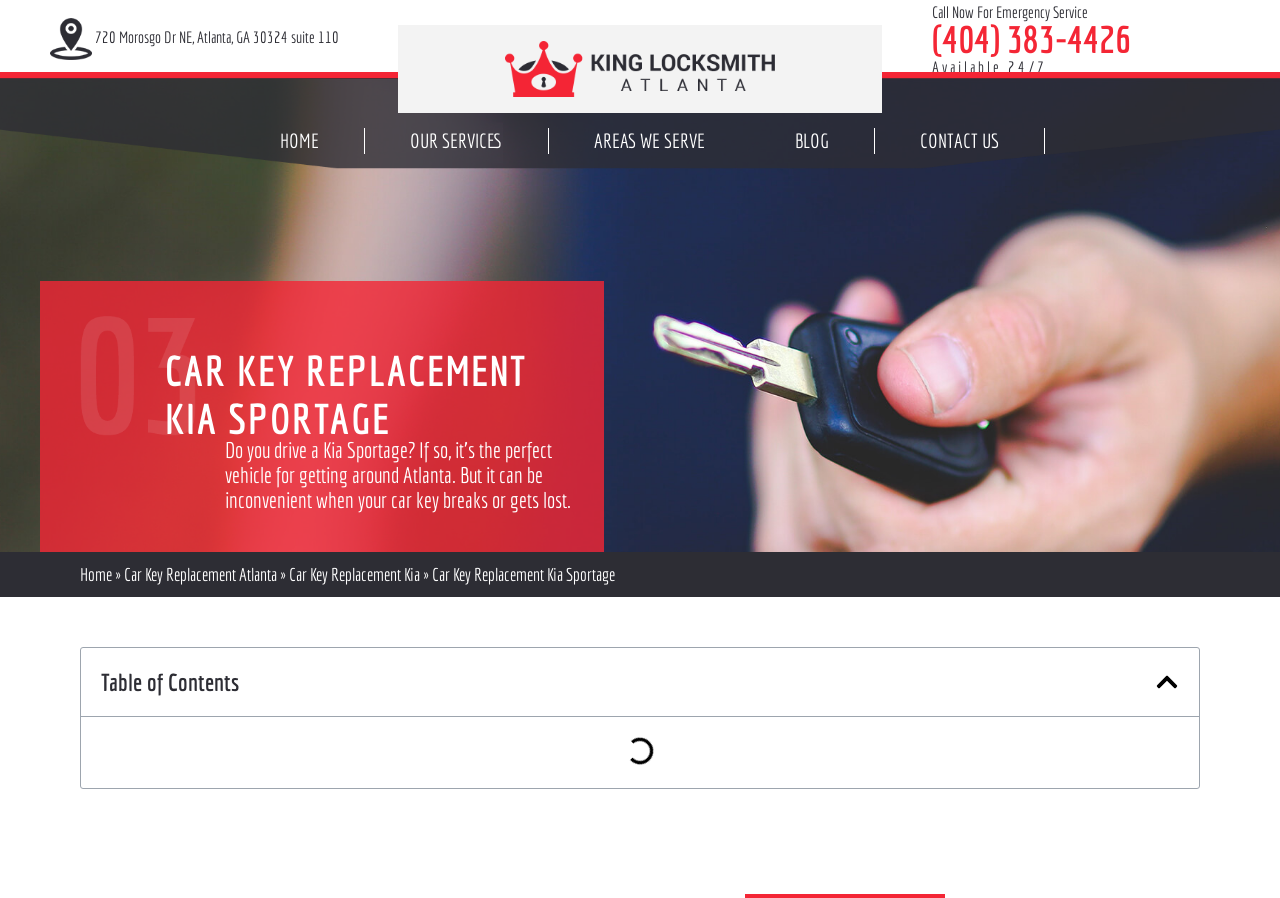How many navigation links are there in the top menu?
Please use the image to provide a one-word or short phrase answer.

5